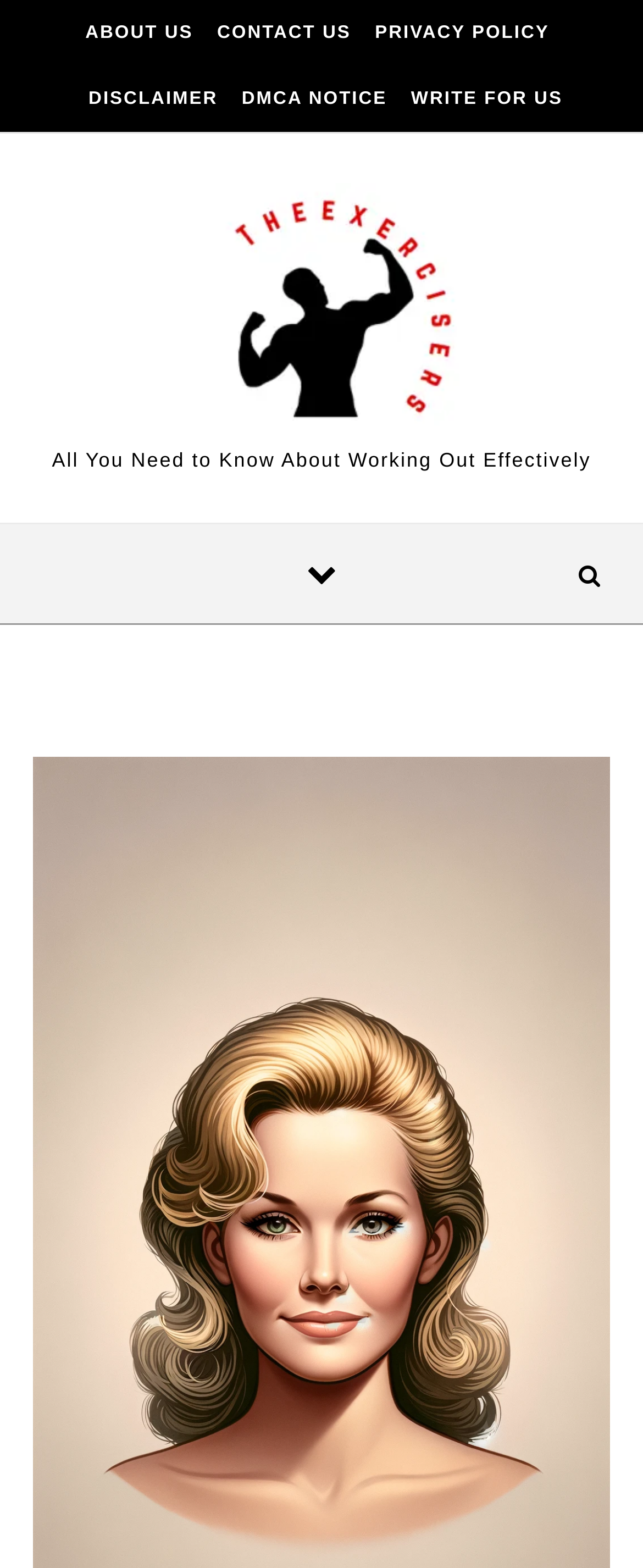What is the topic of the article on the webpage?
Answer the question based on the image using a single word or a brief phrase.

Working out effectively